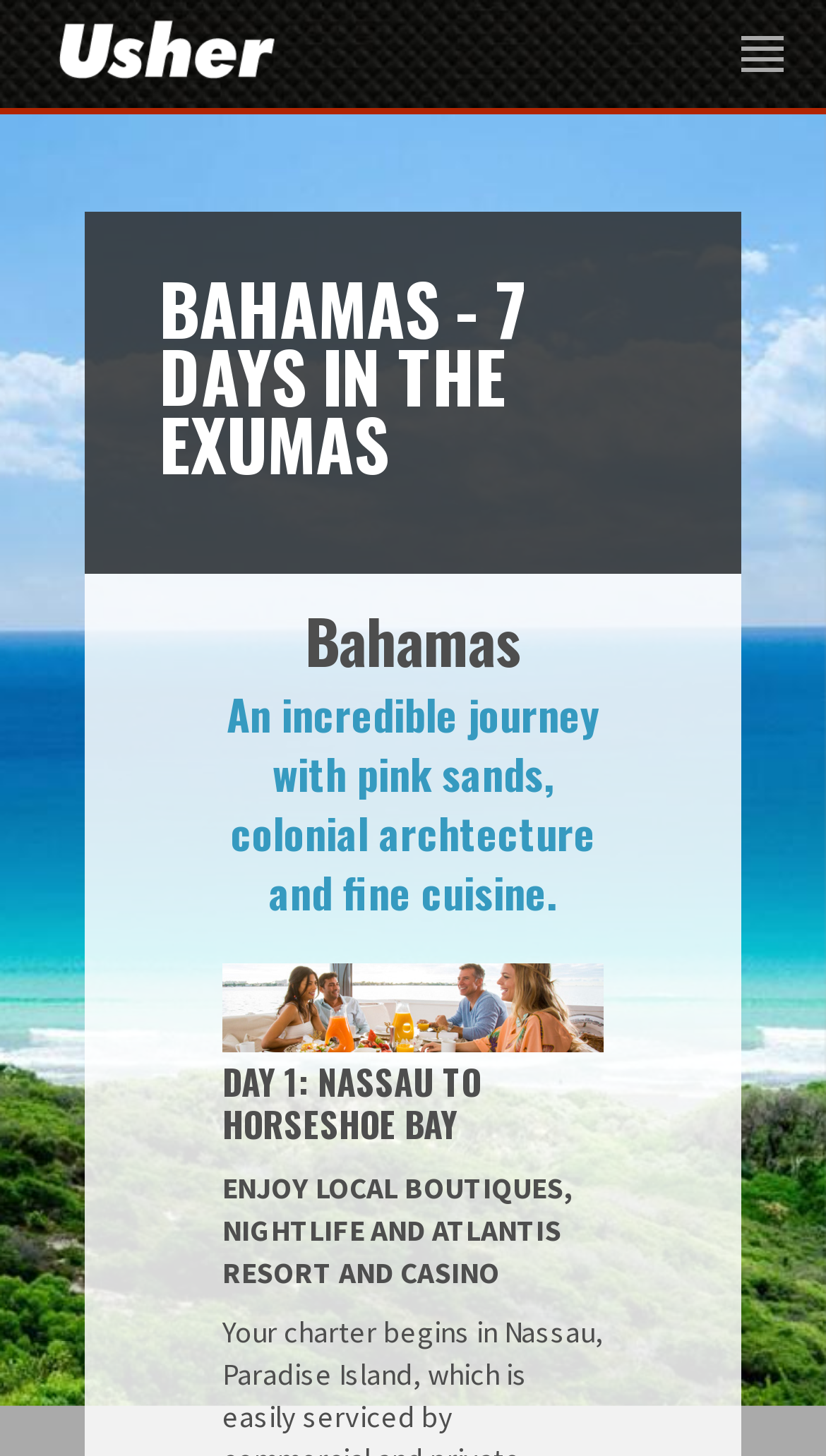Extract the top-level heading from the webpage and provide its text.

BAHAMAS - 7 DAYS IN THE EXUMAS